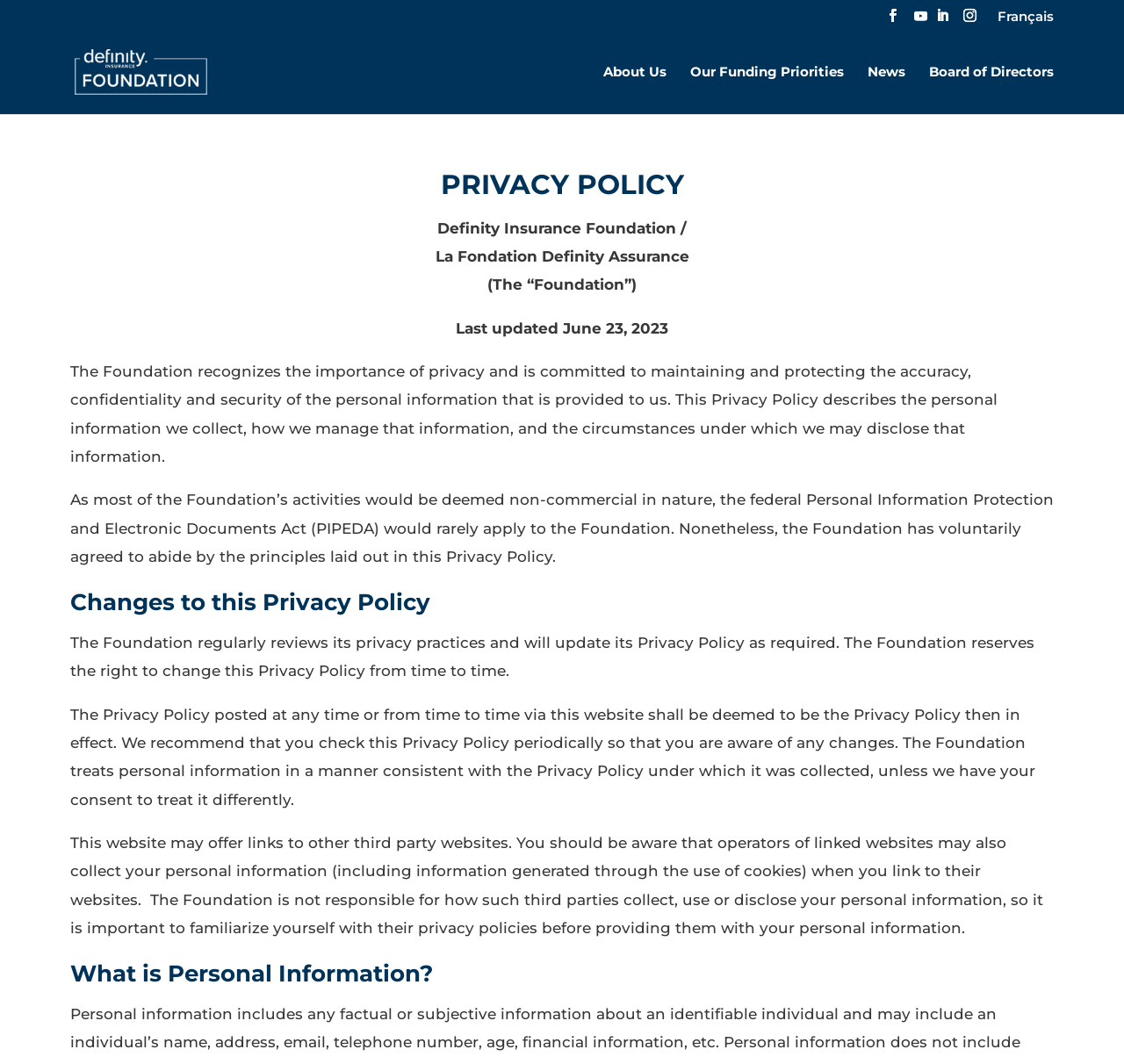Predict the bounding box coordinates of the area that should be clicked to accomplish the following instruction: "Click the 'Français' link". The bounding box coordinates should consist of four float numbers between 0 and 1, i.e., [left, top, right, bottom].

[0.888, 0.009, 0.938, 0.028]